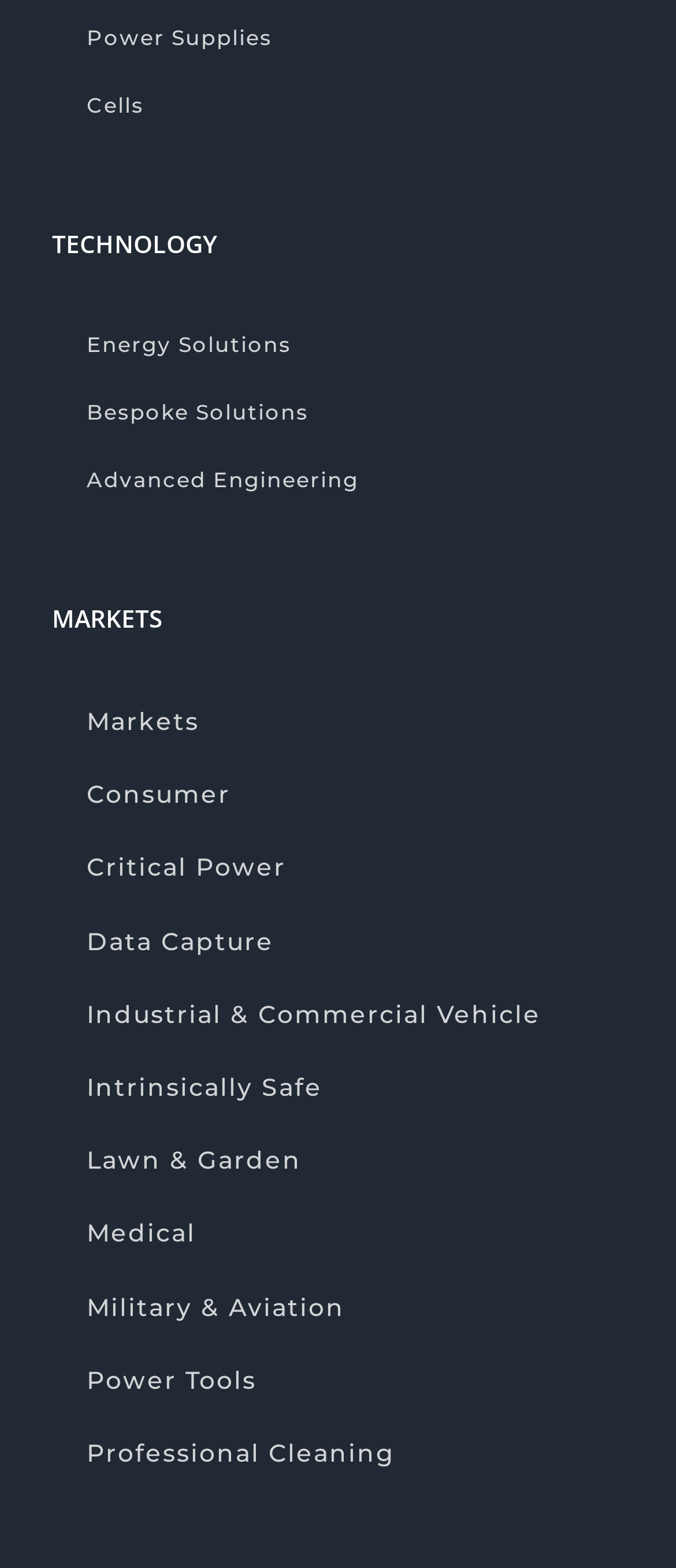Using the information in the image, could you please answer the following question in detail:
Is there a link related to the medical field?

By scanning the links under the Markets category, I found a link named 'Medical'. This suggests that there is a link related to the medical field on this webpage.